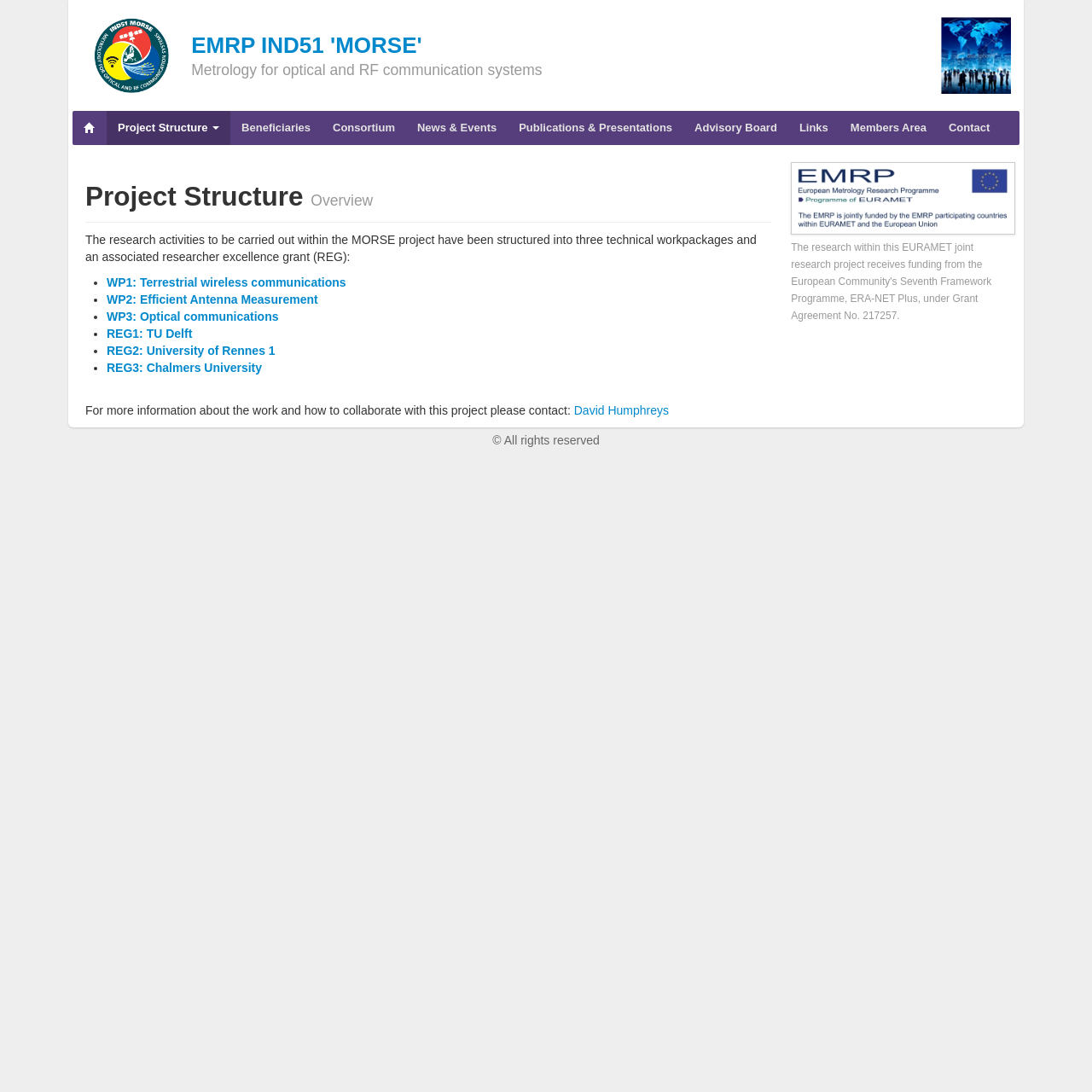Find the bounding box coordinates of the clickable area required to complete the following action: "Read about WP1: Terrestrial wireless communications".

[0.098, 0.252, 0.317, 0.265]